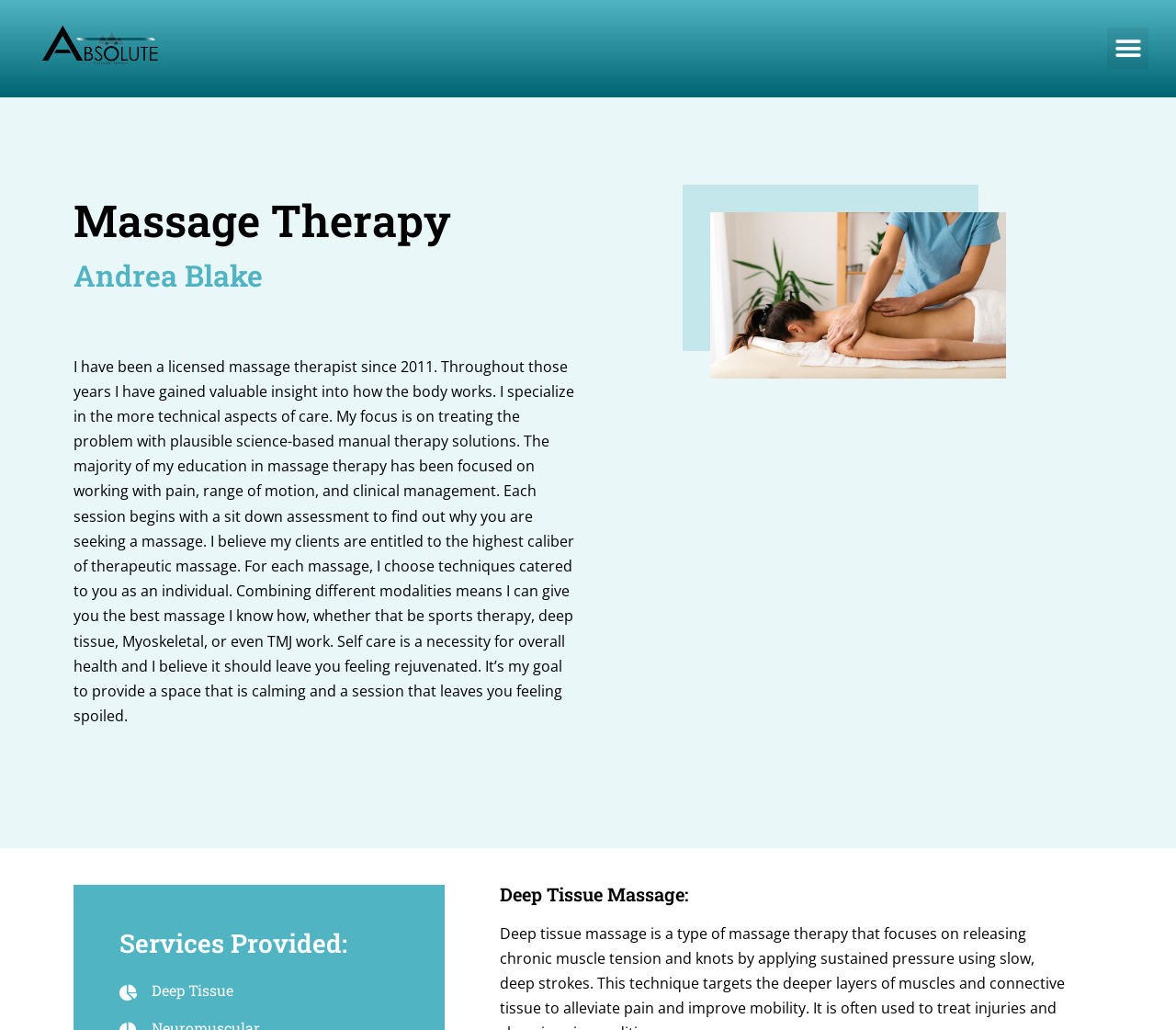What is the goal of the massage therapy sessions? From the image, respond with a single word or brief phrase.

Provide a calming space